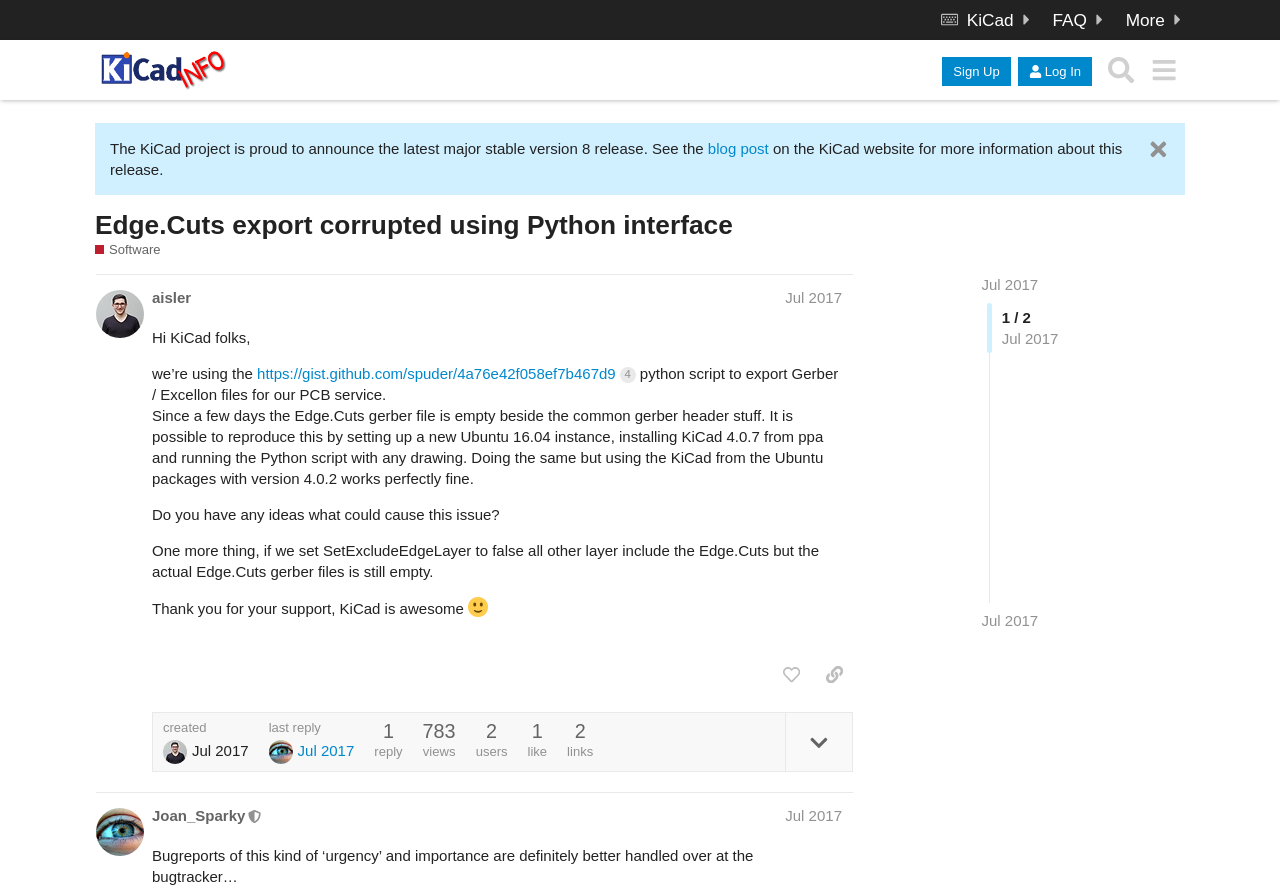What is the role of Joan_Sparky?
Please provide a comprehensive answer based on the information in the image.

The role of Joan_Sparky can be found in the text content of the webpage, where it is written as 'This user is a moderator'.